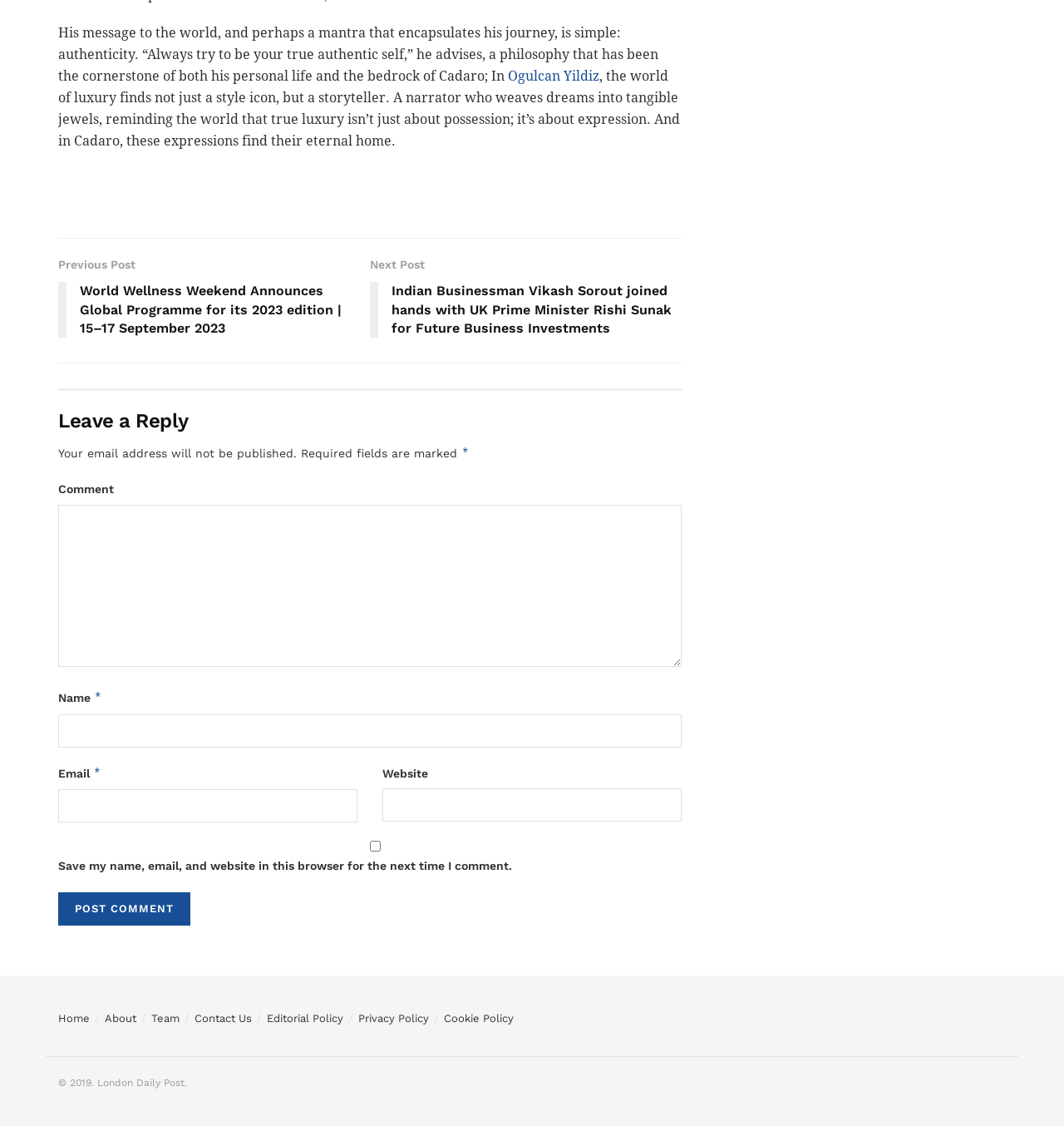How many links are there in the footer section?
Using the image, provide a concise answer in one word or a short phrase.

8